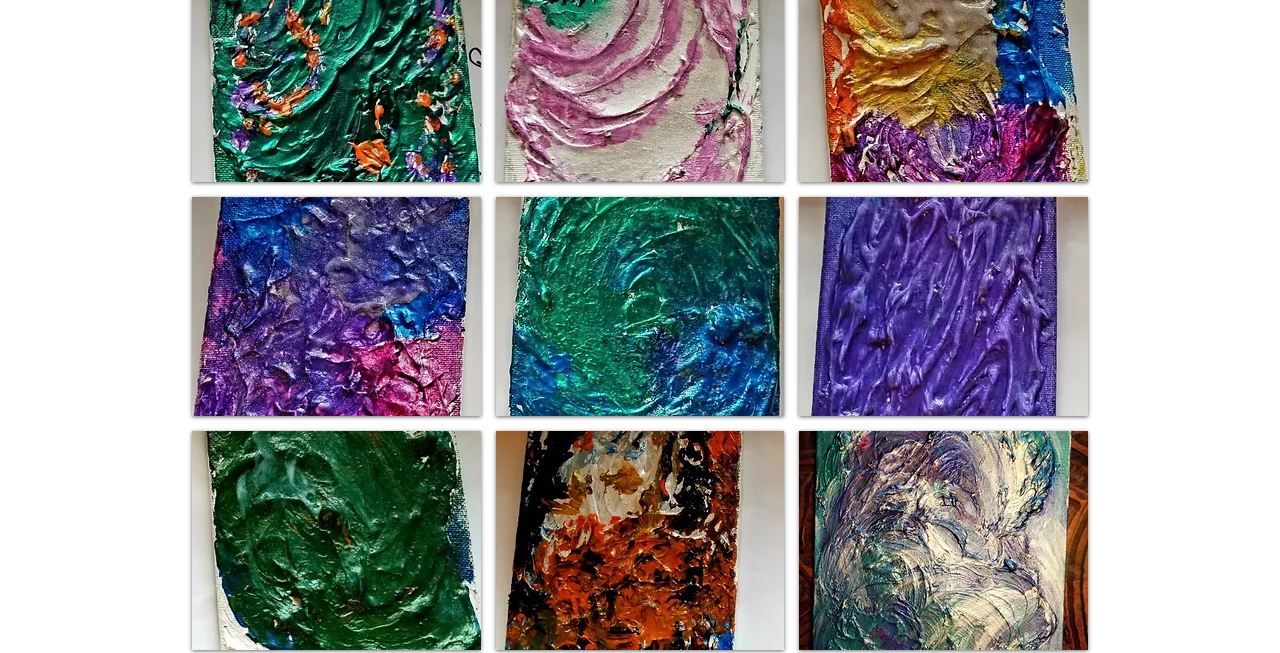Review the image closely and give a comprehensive answer to the question: What is the theme of the canvas?

The theme of the canvas can be determined by reading the static text 'On a 9x12 canvas textured with Rose Petals!' which is a description of the canvas.